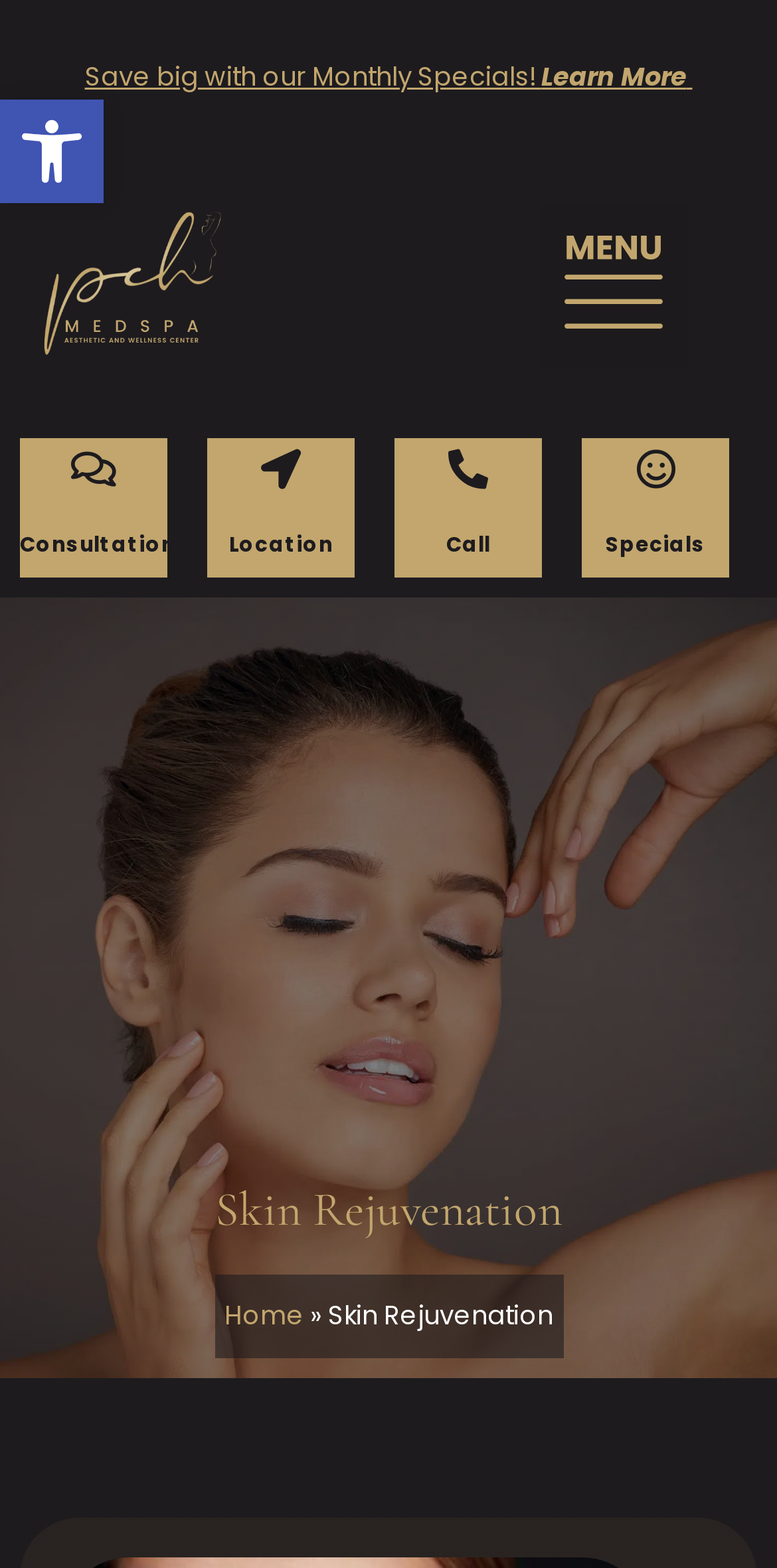What is the purpose of the button at the top right corner?
Kindly give a detailed and elaborate answer to the question.

I examined the button at the top right corner and found that it is a menu toggle button, which is used to expand or collapse the navigation menu.